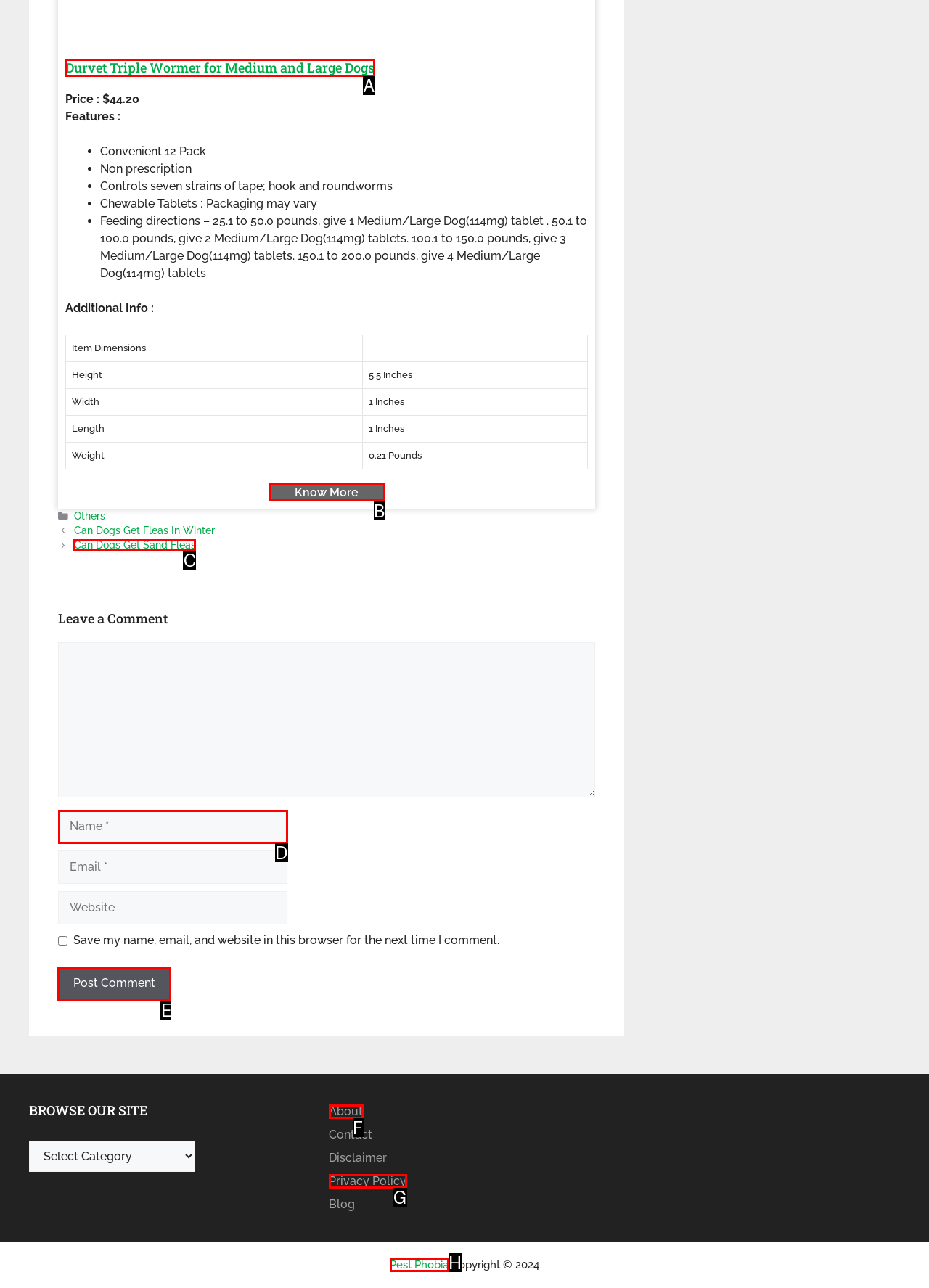Identify the HTML element to click to execute this task: Contact the company Respond with the letter corresponding to the proper option.

None